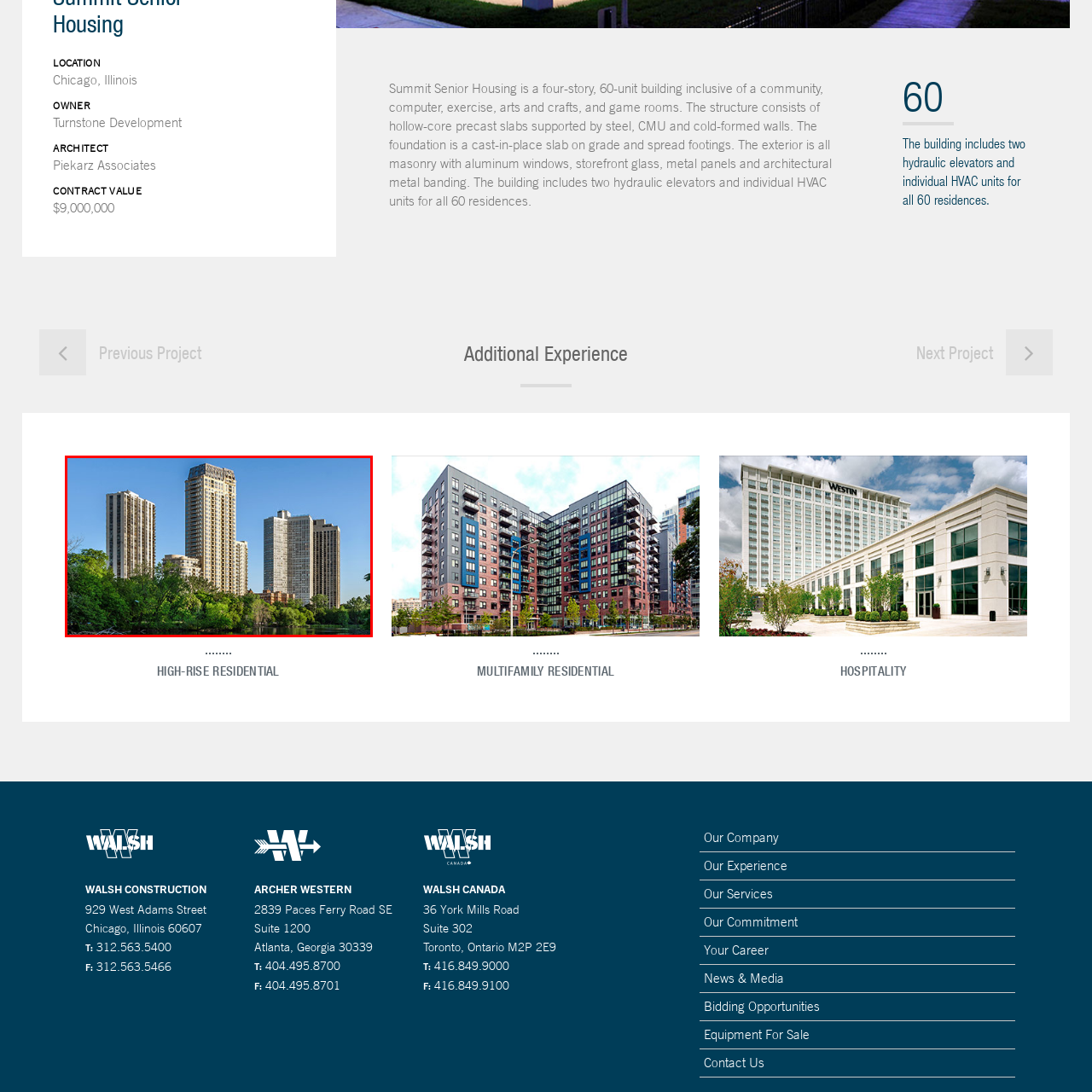Give a detailed caption for the image that is encased within the red bounding box.

The image showcases a stunning view of high-rise residential buildings situated alongside a serene waterfront in an urban setting. The architecture features a mix of modern designs with a variety of textures and materials, including glass and metal, reflecting the sunlight against a clear blue sky. Lush greenery surrounds the bases of the buildings, emphasizing a harmonious blend of nature and urban living. This depiction highlights the vitality of Chicago, Illinois, a city known for its distinctive skyline and vibrant community spaces. The harmonious integration of residential living and natural landscapes exemplifies contemporary urban development, making it a noteworthy representation of modern architecture within the city.